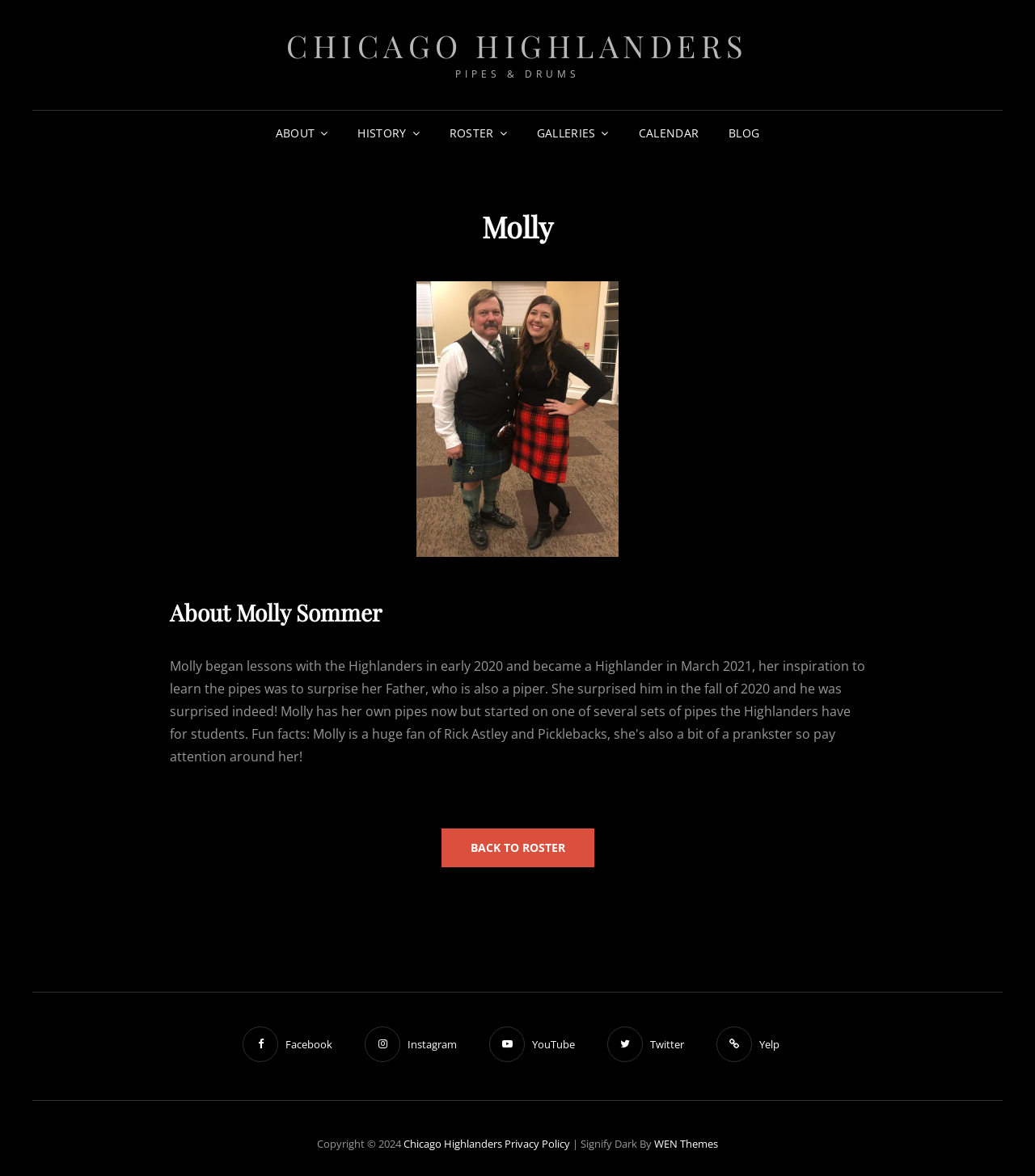Please mark the bounding box coordinates of the area that should be clicked to carry out the instruction: "Click the ABOUT link".

[0.254, 0.094, 0.329, 0.132]